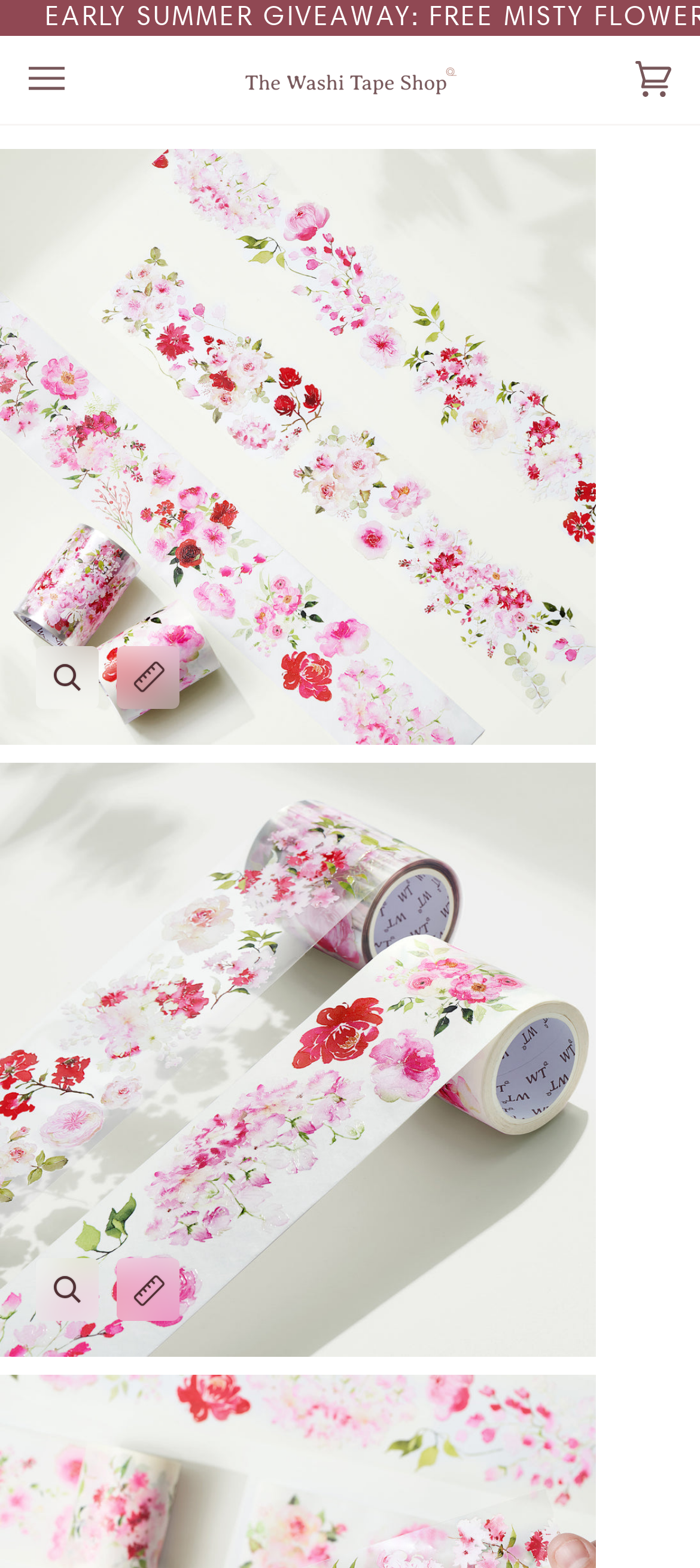What is the purpose of the 'Zoom' button? Refer to the image and provide a one-word or short phrase answer.

To zoom the image